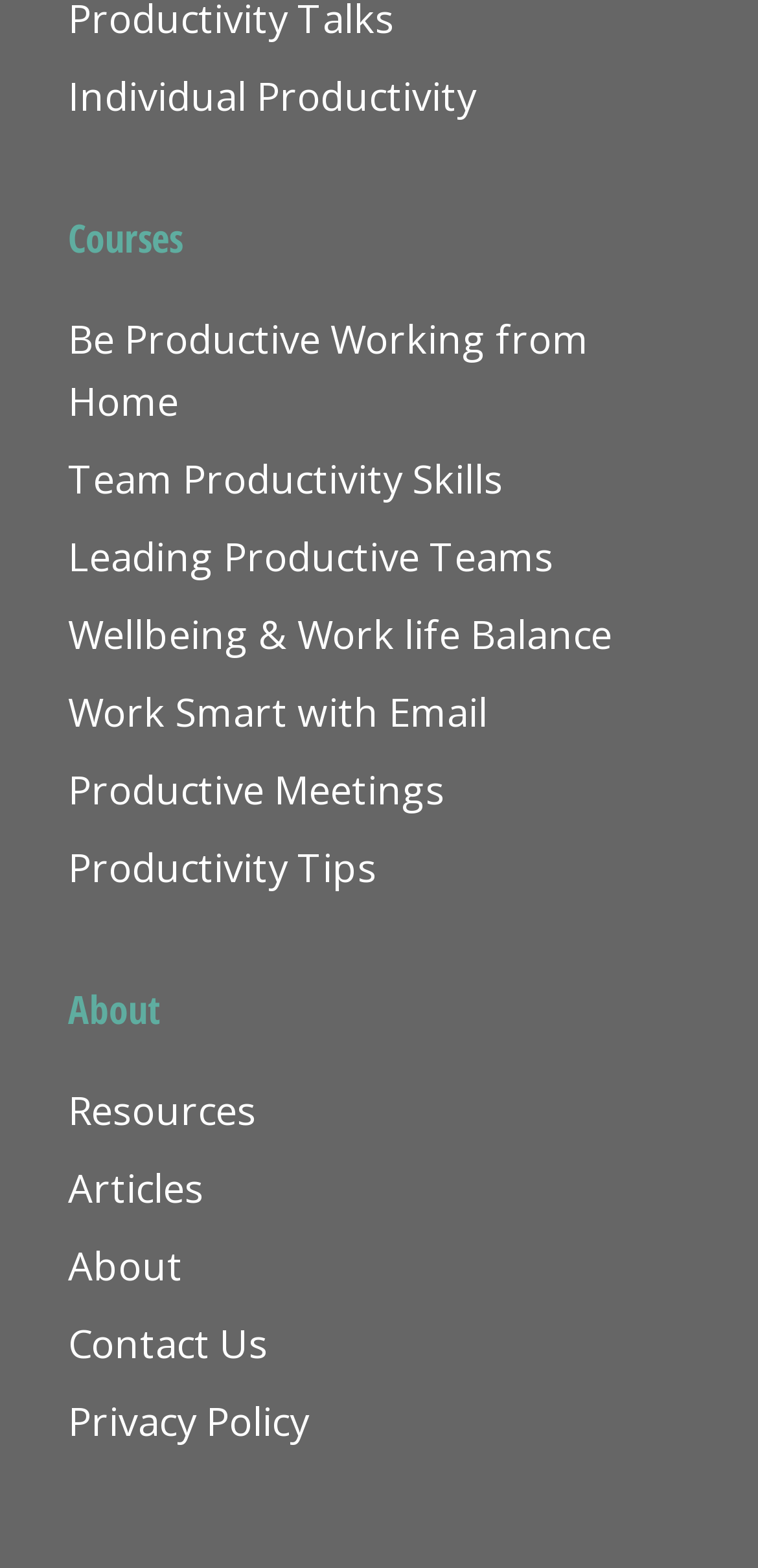Point out the bounding box coordinates of the section to click in order to follow this instruction: "Explore resources for wellbeing and work life balance".

[0.09, 0.691, 0.338, 0.725]